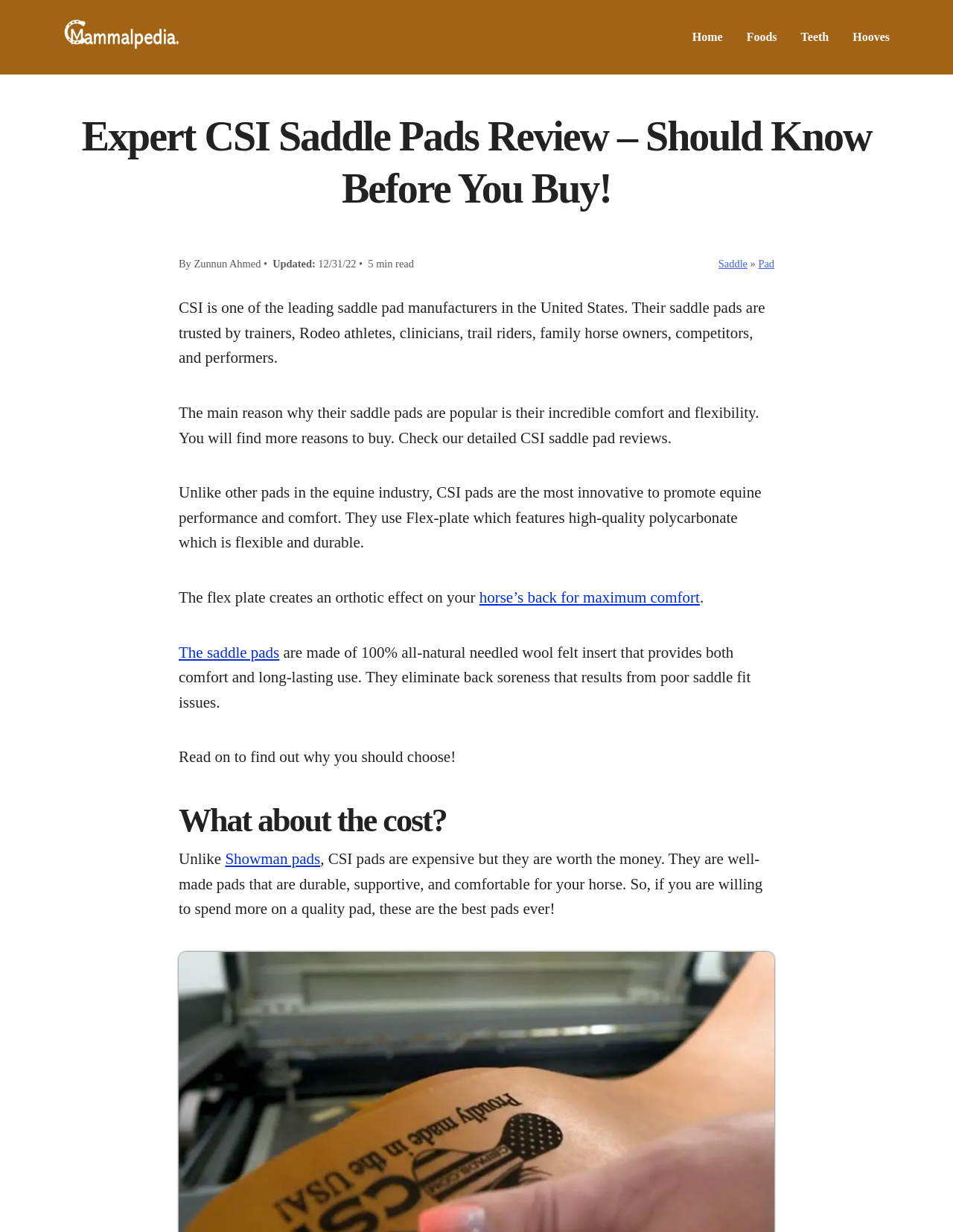Kindly determine the bounding box coordinates for the clickable area to achieve the given instruction: "Click on MammalPedia".

[0.066, 0.033, 0.191, 0.043]